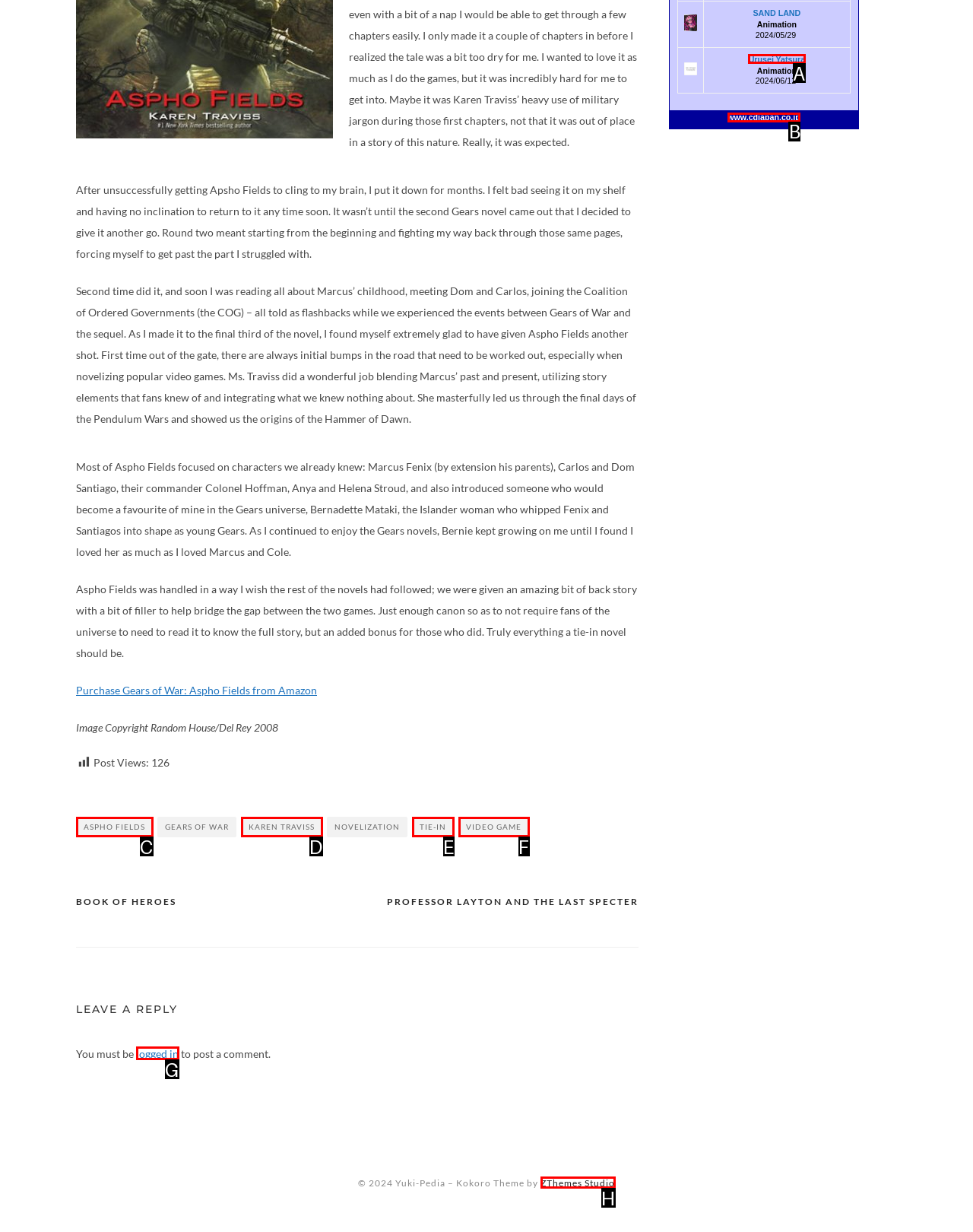Choose the option that matches the following description: Resources
Answer with the letter of the correct option.

None